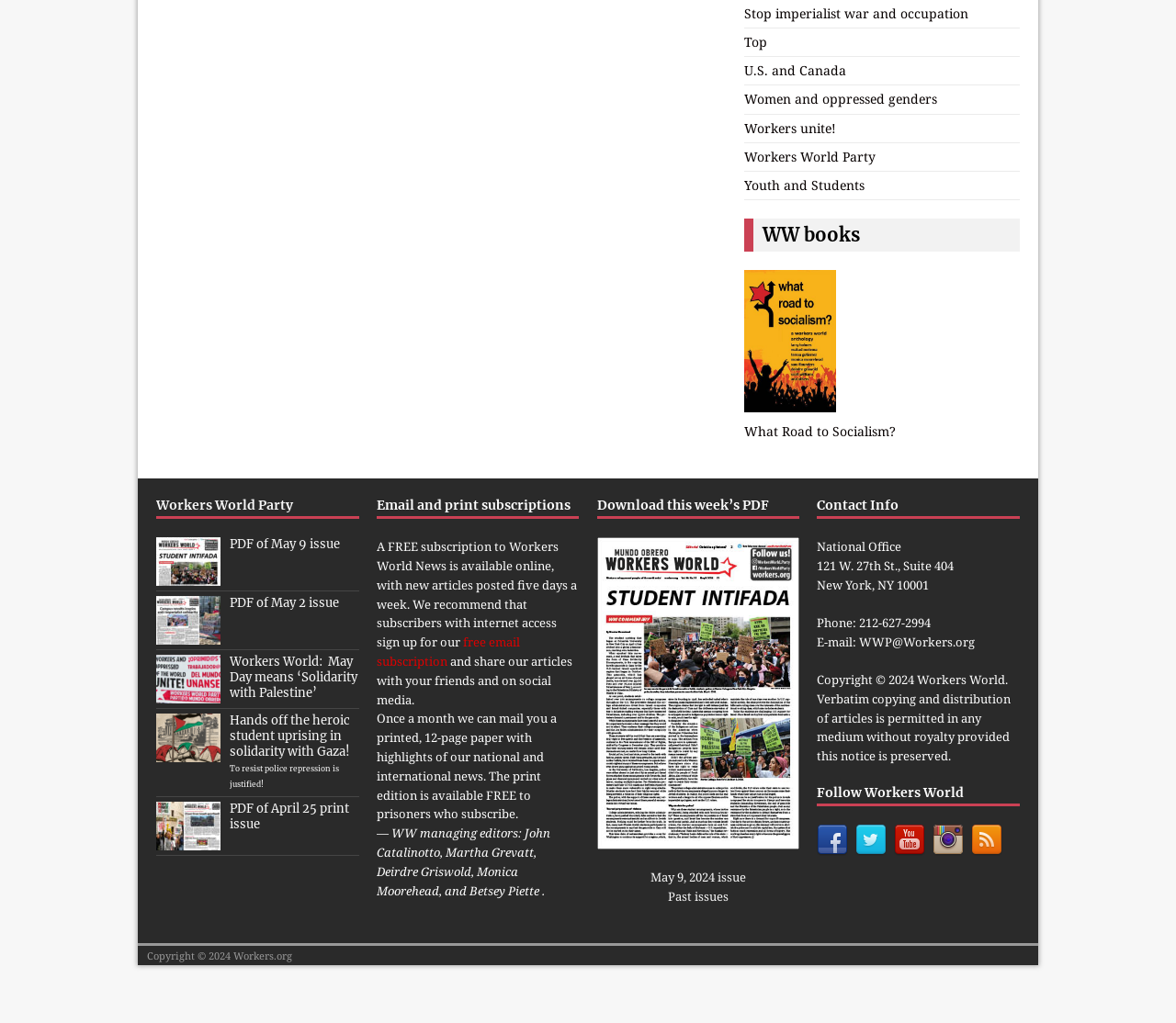Answer the following query concisely with a single word or phrase:
What is the address of the National Office?

121 W. 27th St., Suite 404